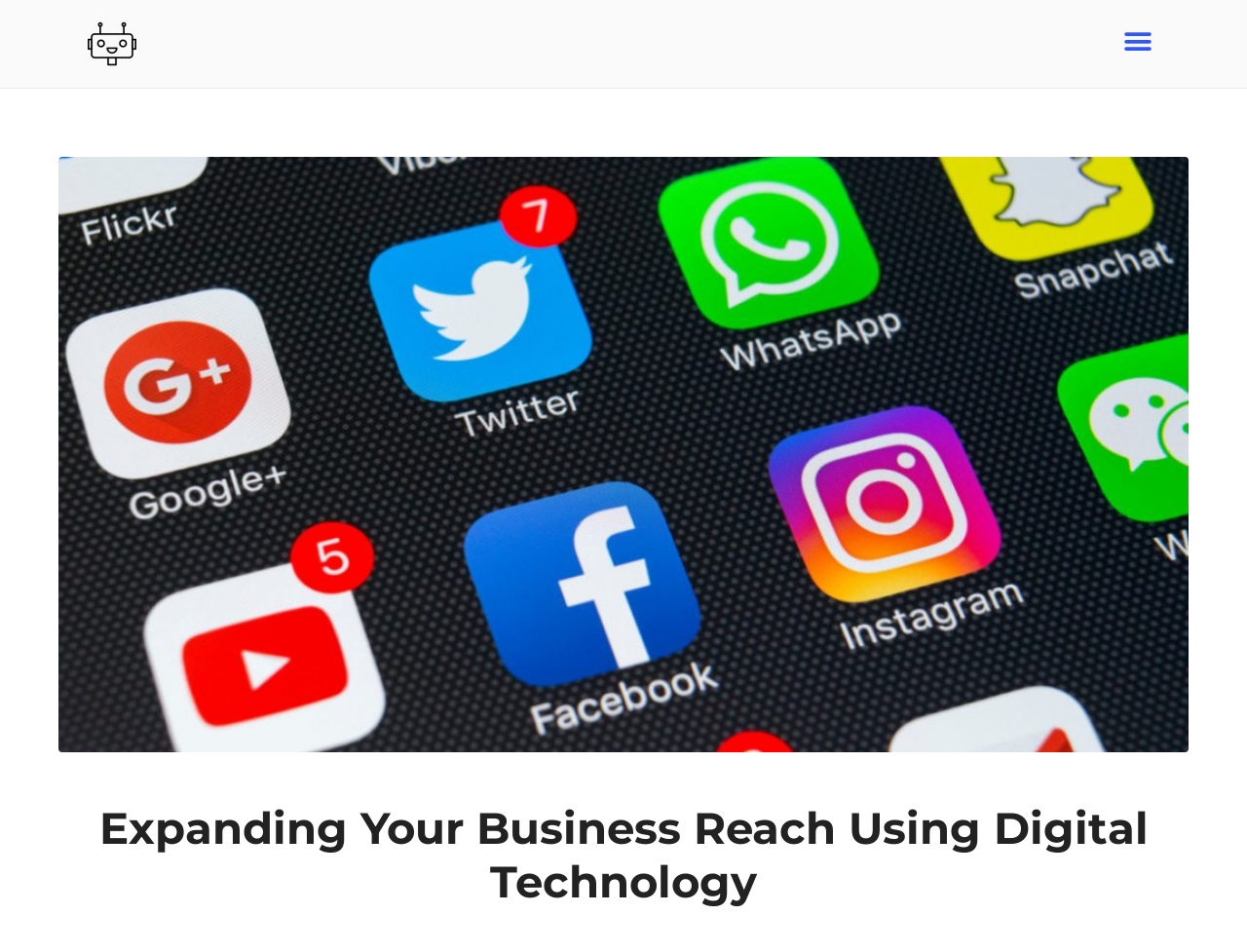Can you extract the primary headline text from the webpage?

Expanding Your Business Reach Using Digital Technology